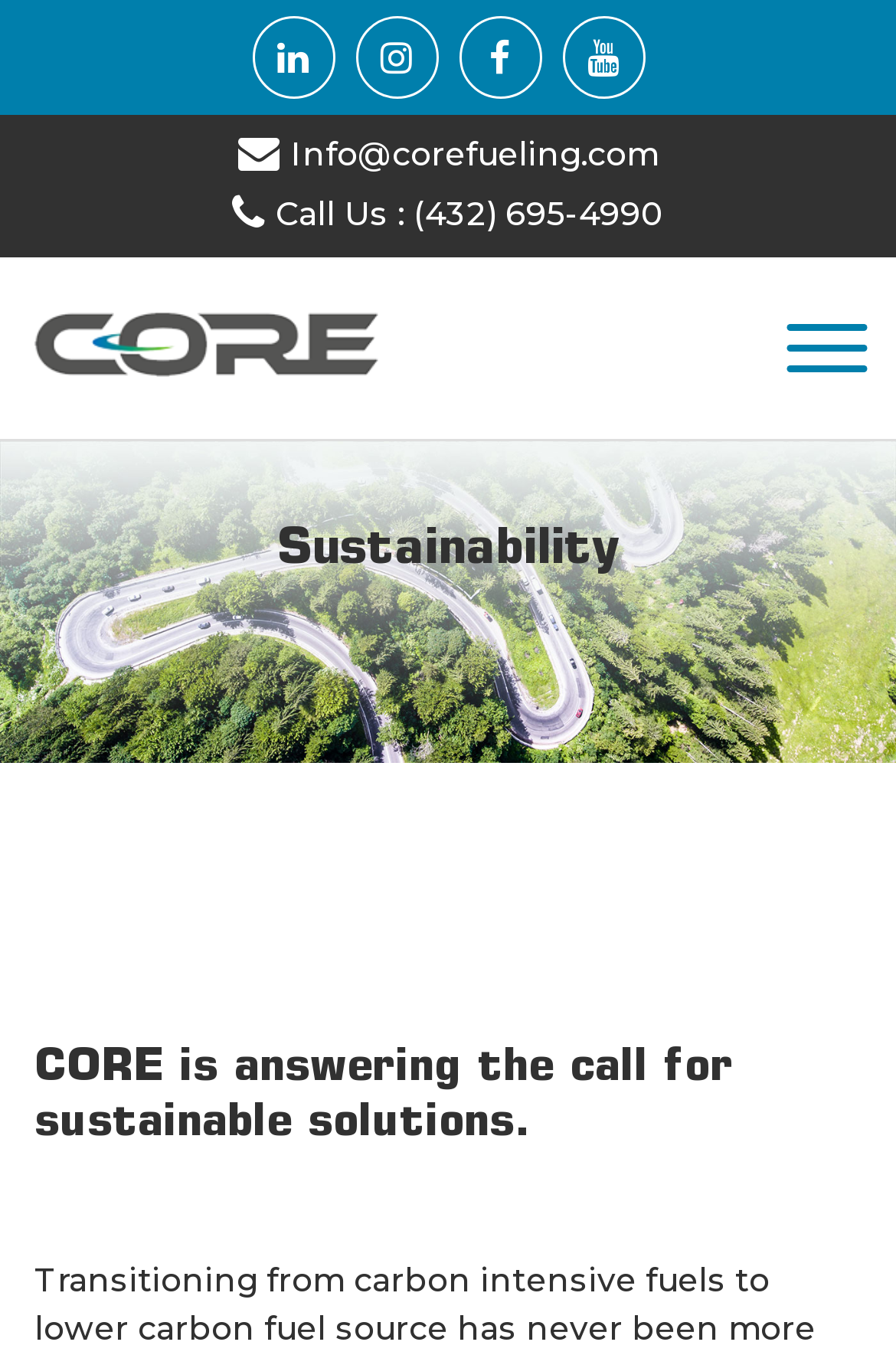Based on the element description title="facebook", identify the bounding box coordinates for the UI element. The coordinates should be in the format (top-left x, top-left y, bottom-right x, bottom-right y) and within the 0 to 1 range.

[0.512, 0.012, 0.604, 0.073]